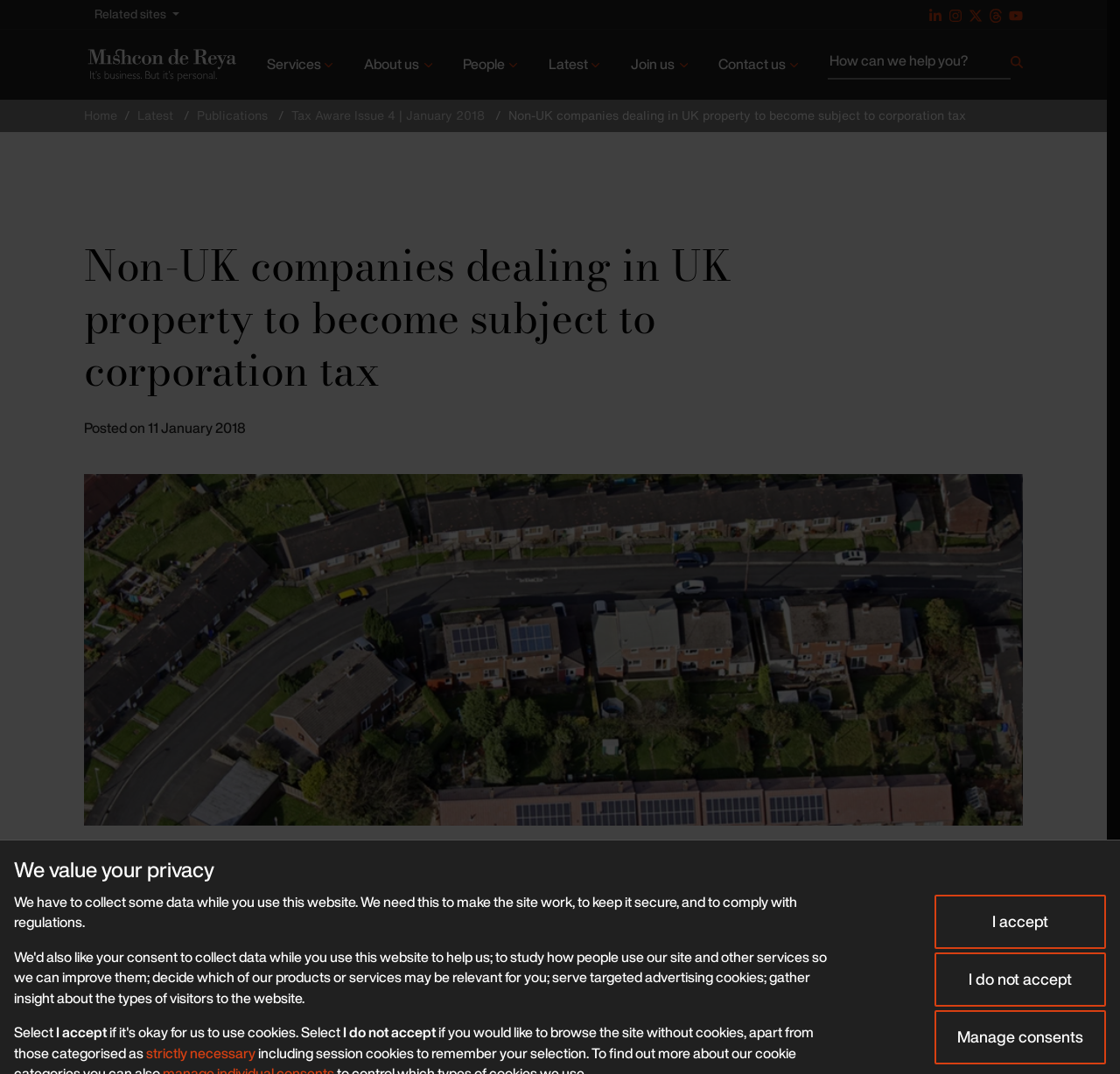What is the date of this publication?
Refer to the image and provide a detailed answer to the question.

The date of publication is mentioned in the text 'Posted on 11 January 2018', which is located below the title of the webpage.